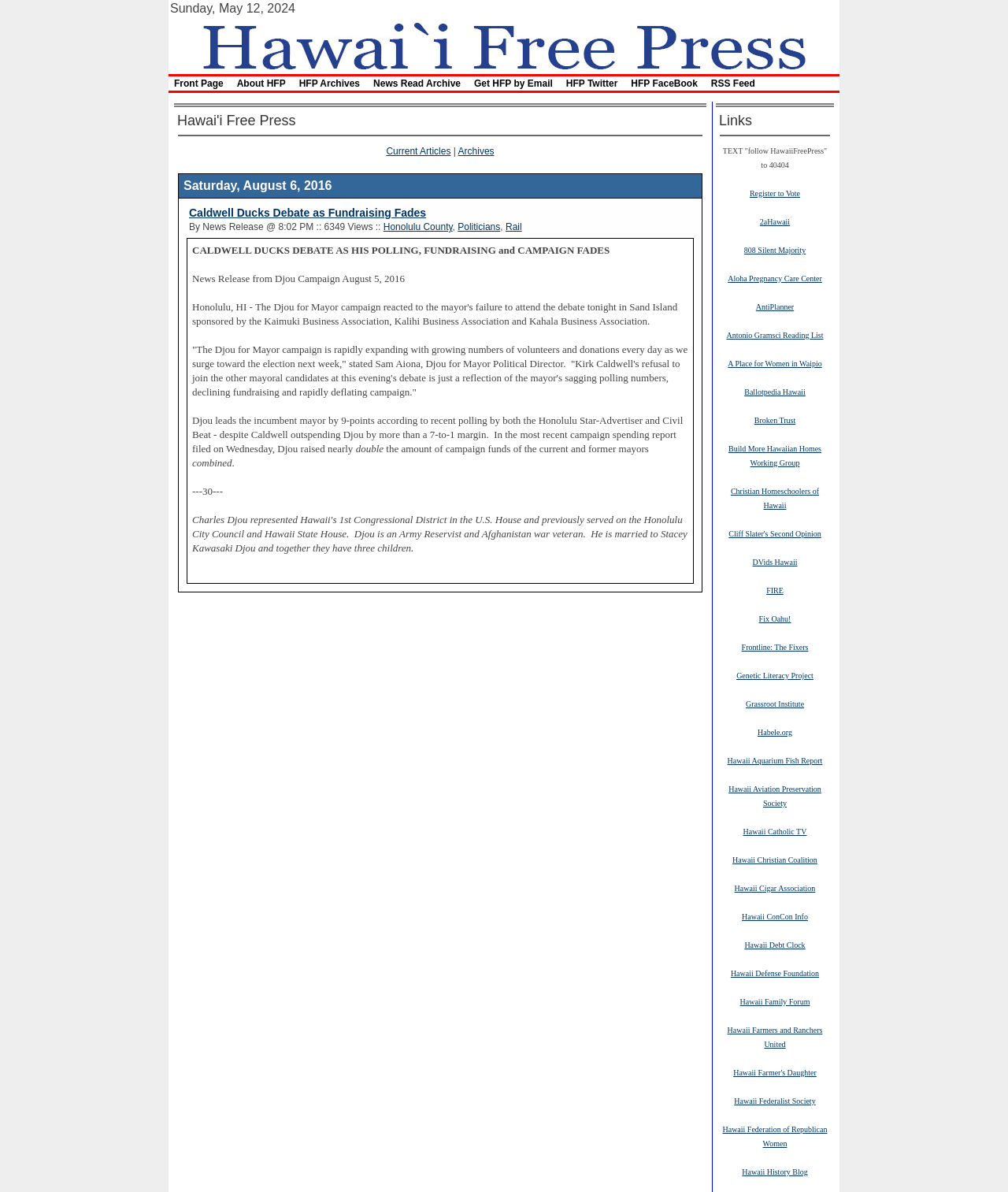Determine the bounding box coordinates for the clickable element required to fulfill the instruction: "Search for a specific topic". Provide the coordinates as four float numbers between 0 and 1, i.e., [left, top, right, bottom].

None